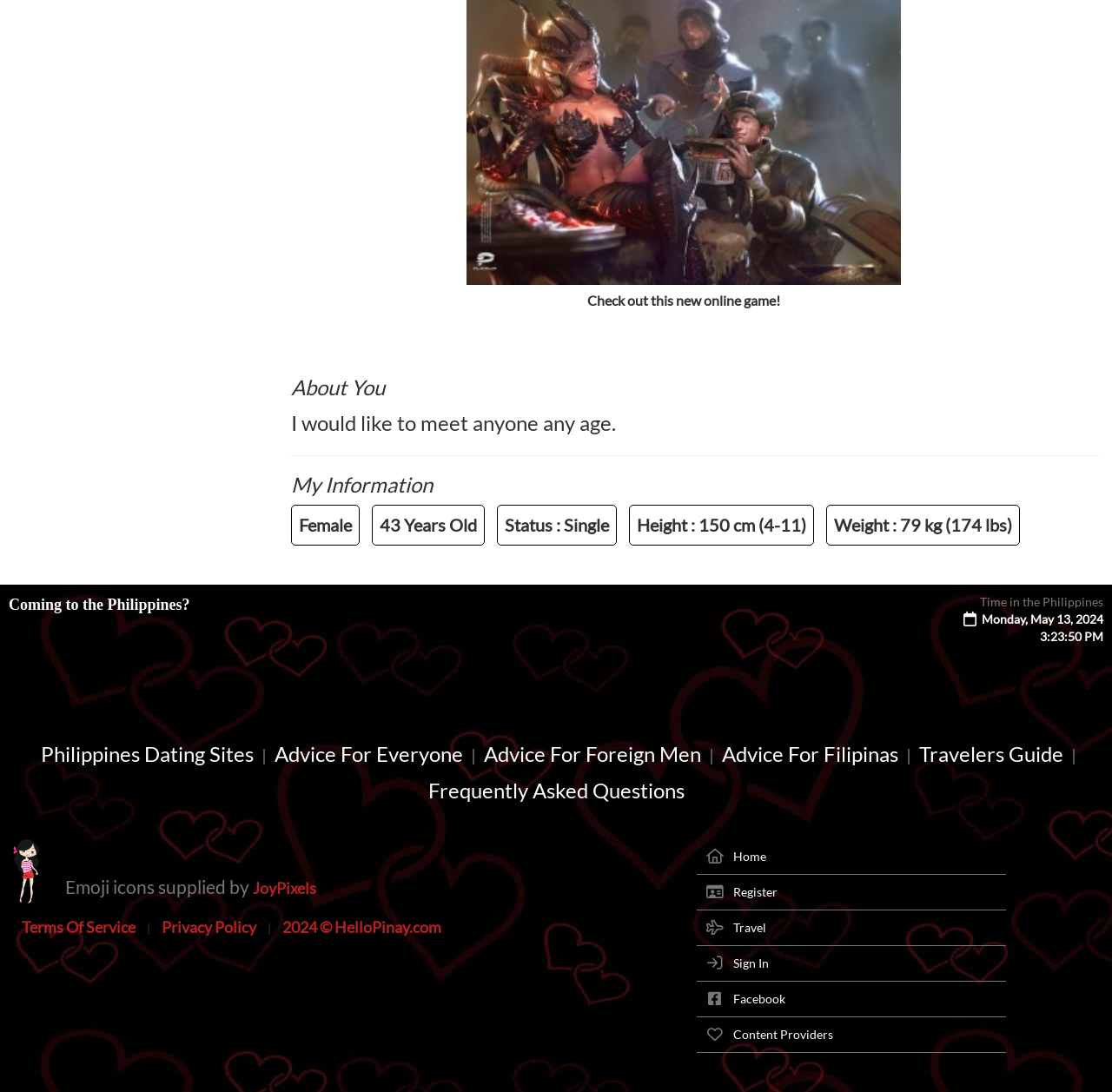What is the date and time of the user's visit?
Please answer the question as detailed as possible based on the image.

The answer can be found at the bottom of the page, where it is stated that the user visited on 'Monday, May 13, 2024, 3:23:50 PM'.